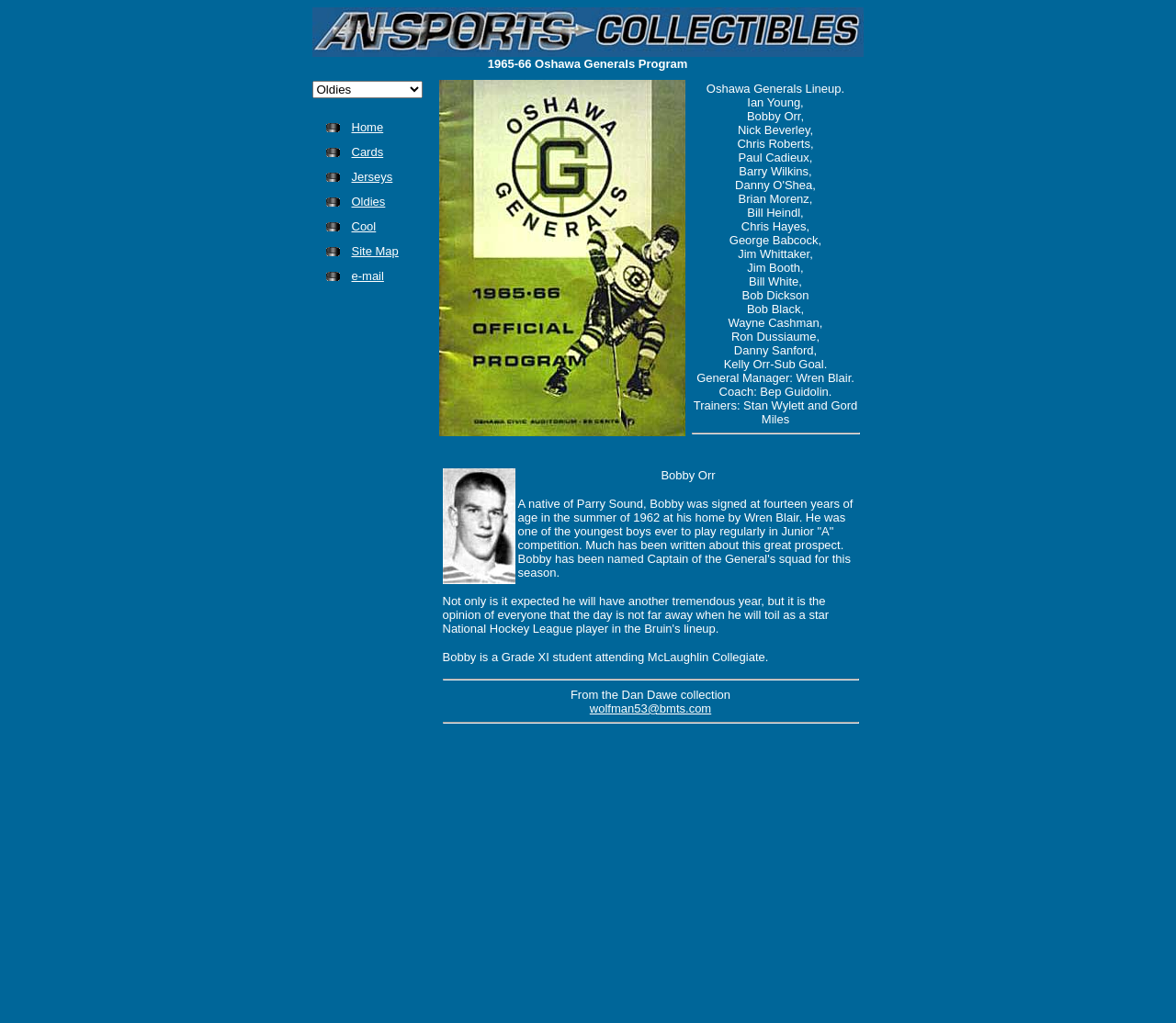Use a single word or phrase to answer this question: 
Who is the general manager of the team?

Wren Blair